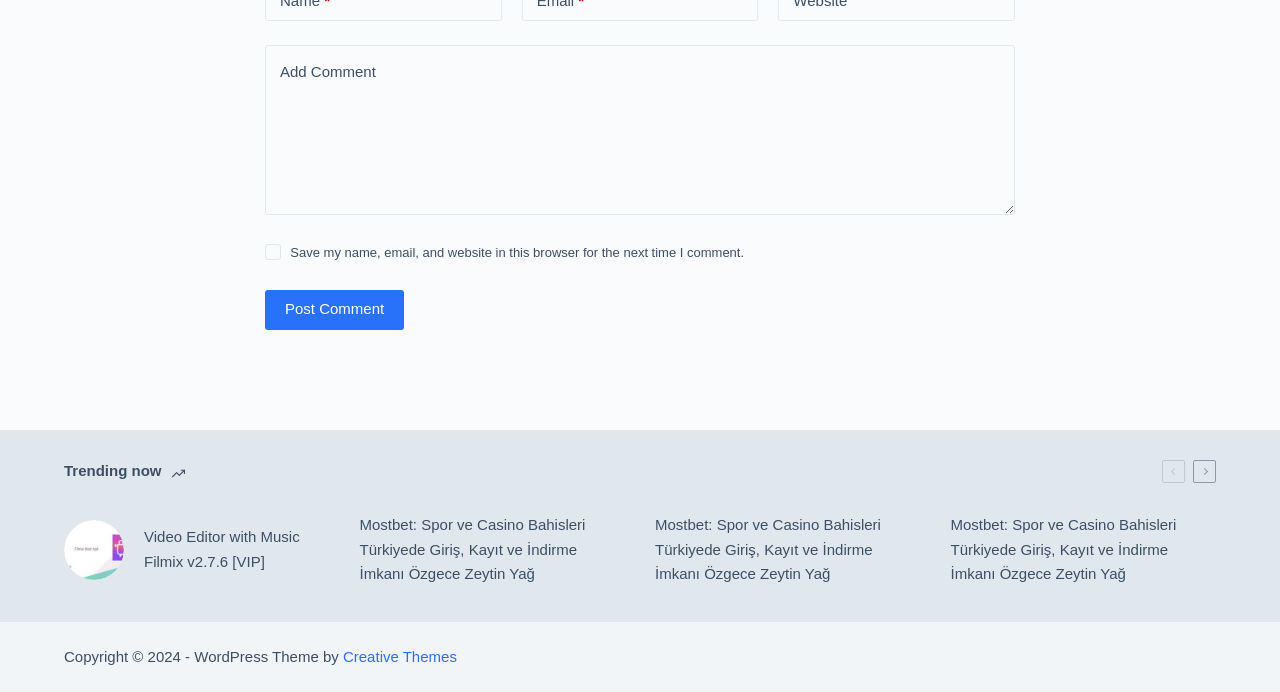Determine the bounding box coordinates of the region that needs to be clicked to achieve the task: "visit the creative themes website".

[0.268, 0.936, 0.357, 0.961]